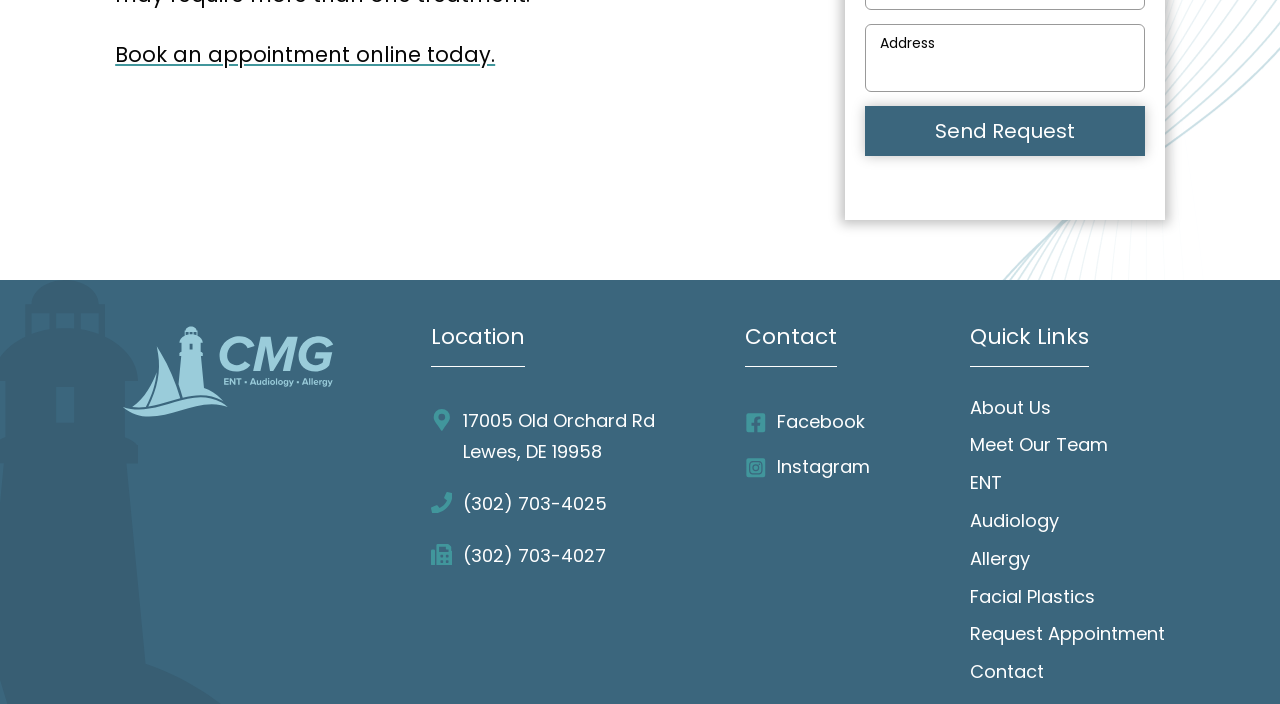What is the phone number of Cape Medical Group?
Answer the question with a thorough and detailed explanation.

I found the phone number by looking at the link with the text '(302) 703-4025' under the 'Location' heading.